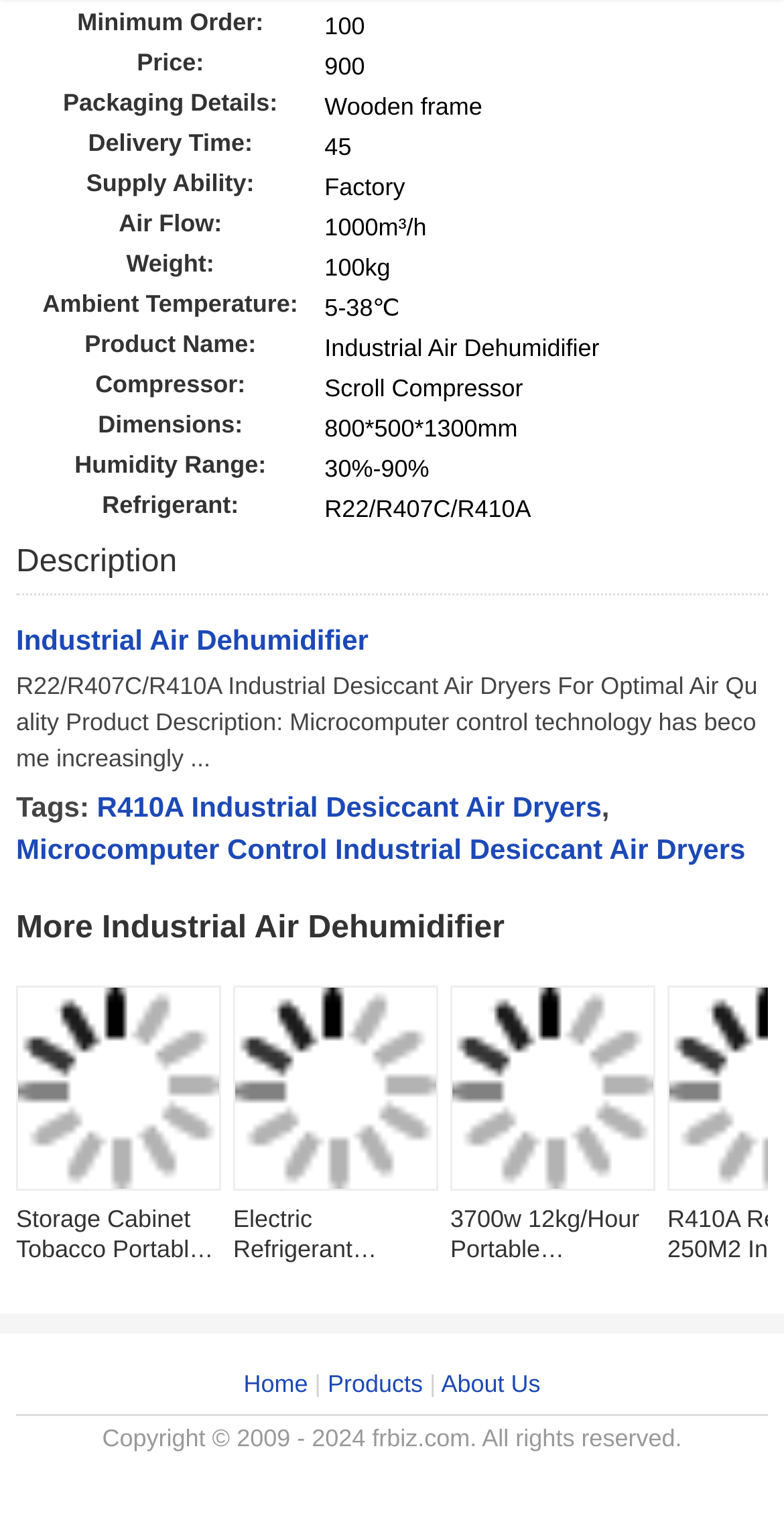What is the compressor type?
Please provide a comprehensive answer to the question based on the webpage screenshot.

I found a rowheader 'Compressor:' and a gridcell 'Scroll Compressor' next to it, which indicates that the compressor type is Scroll Compressor.